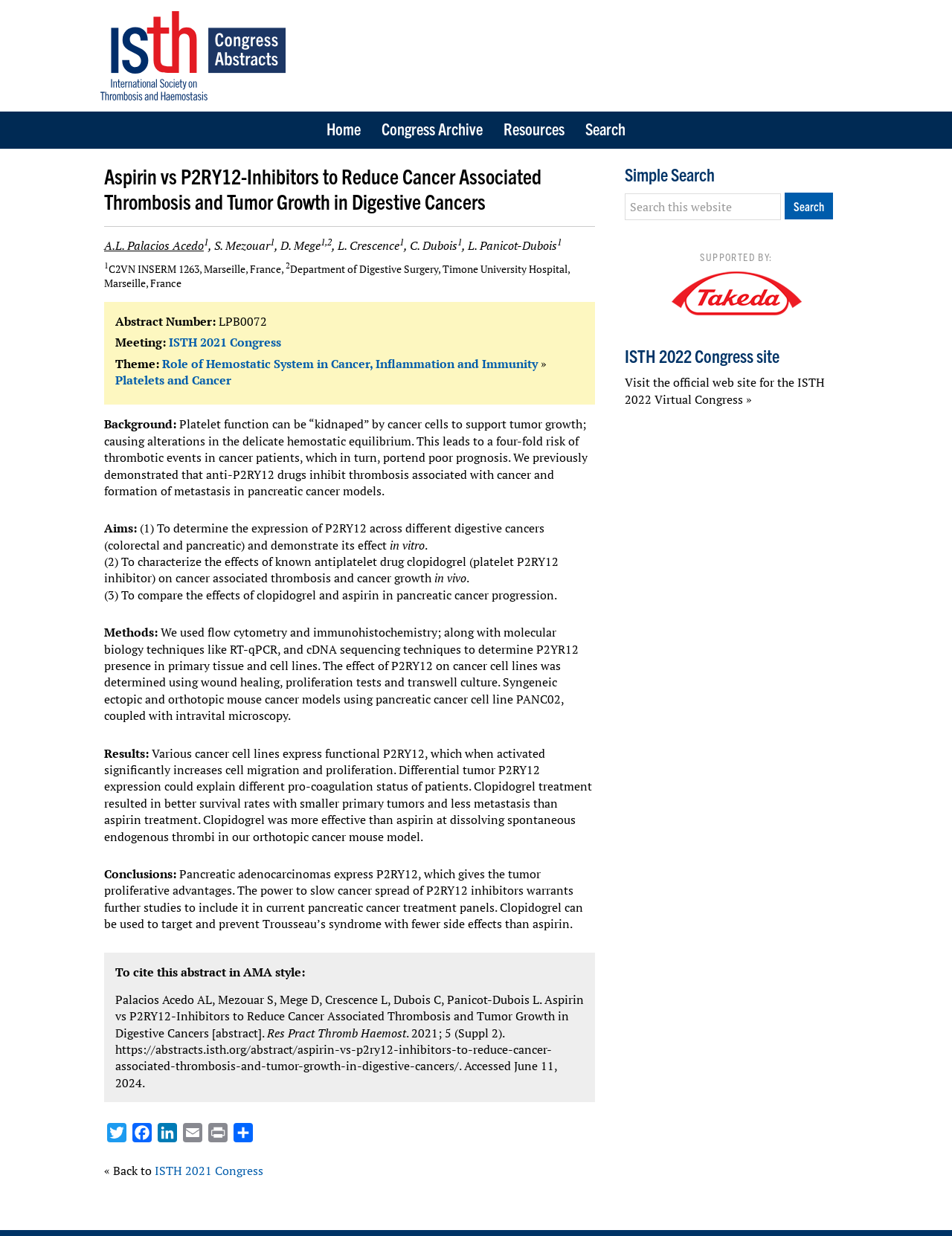Indicate the bounding box coordinates of the clickable region to achieve the following instruction: "Check the resources."

[0.52, 0.09, 0.602, 0.12]